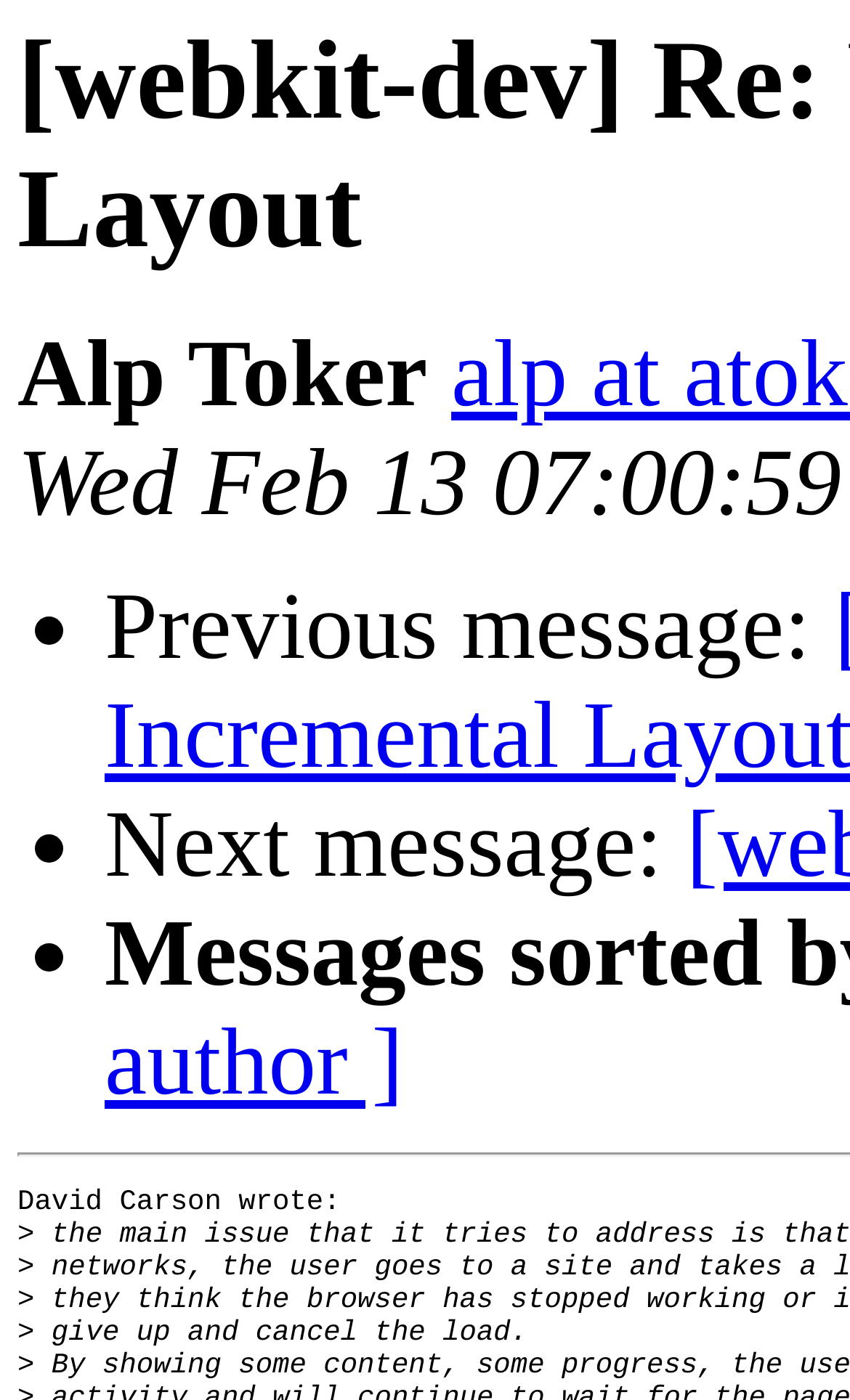Write an exhaustive caption that covers the webpage's main aspects.

The webpage appears to be a discussion thread or a forum post. At the top, there is a title or header that reads "[webkit-dev] Re: WebKit Incremental Layout". Below the title, there is a section that displays the author's name, "Alp Toker", positioned near the top-left corner of the page.

To the right of the author's name, there is a list of navigation links, indicated by bullet points. The first link is labeled "Previous message:", followed by another link labeled "Next message:". These links are positioned vertically, with the "Previous message:" link above the "Next message:" link.

Further down the page, there is a quote or a message from another user, "David Carson", which is indented and prefixed with a greater-than symbol (>). The message itself is a short paragraph that discusses canceling a load. The text is positioned near the bottom-left corner of the page.